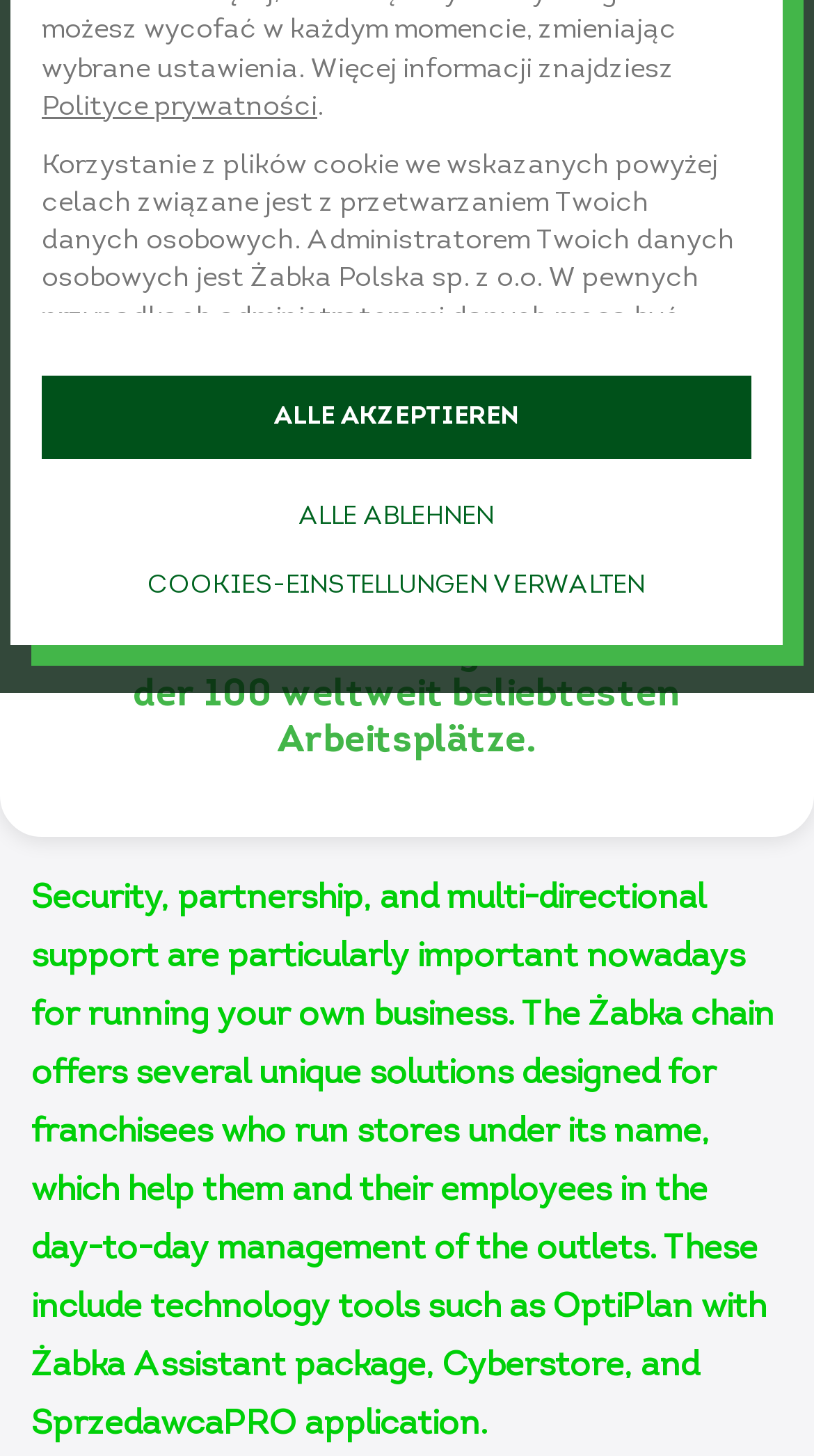Extract the bounding box for the UI element that matches this description: "Polityce prywatności".

[0.051, 0.064, 0.39, 0.083]